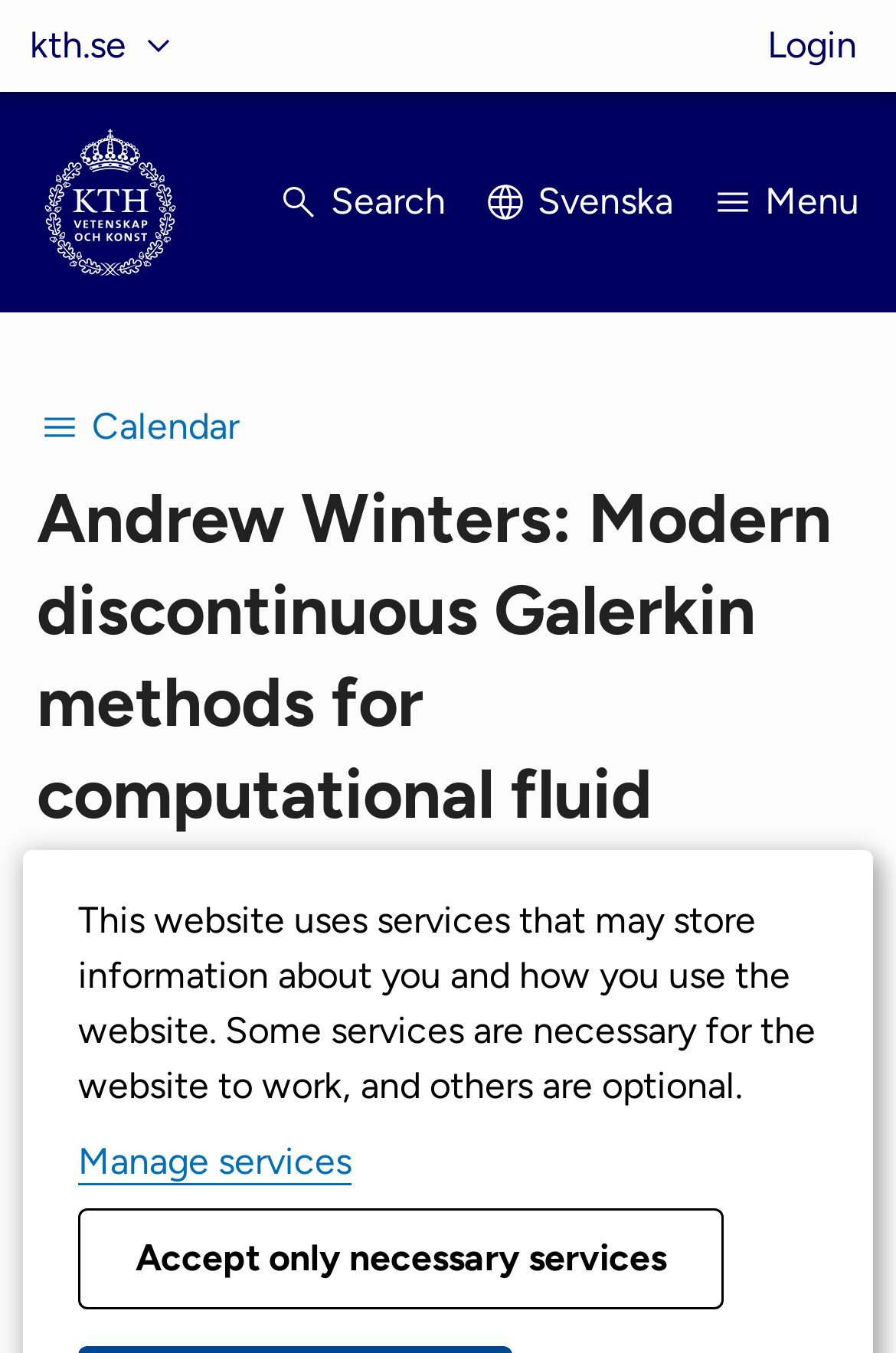Locate the bounding box coordinates of the clickable part needed for the task: "Open the menu".

[0.792, 0.115, 0.959, 0.183]